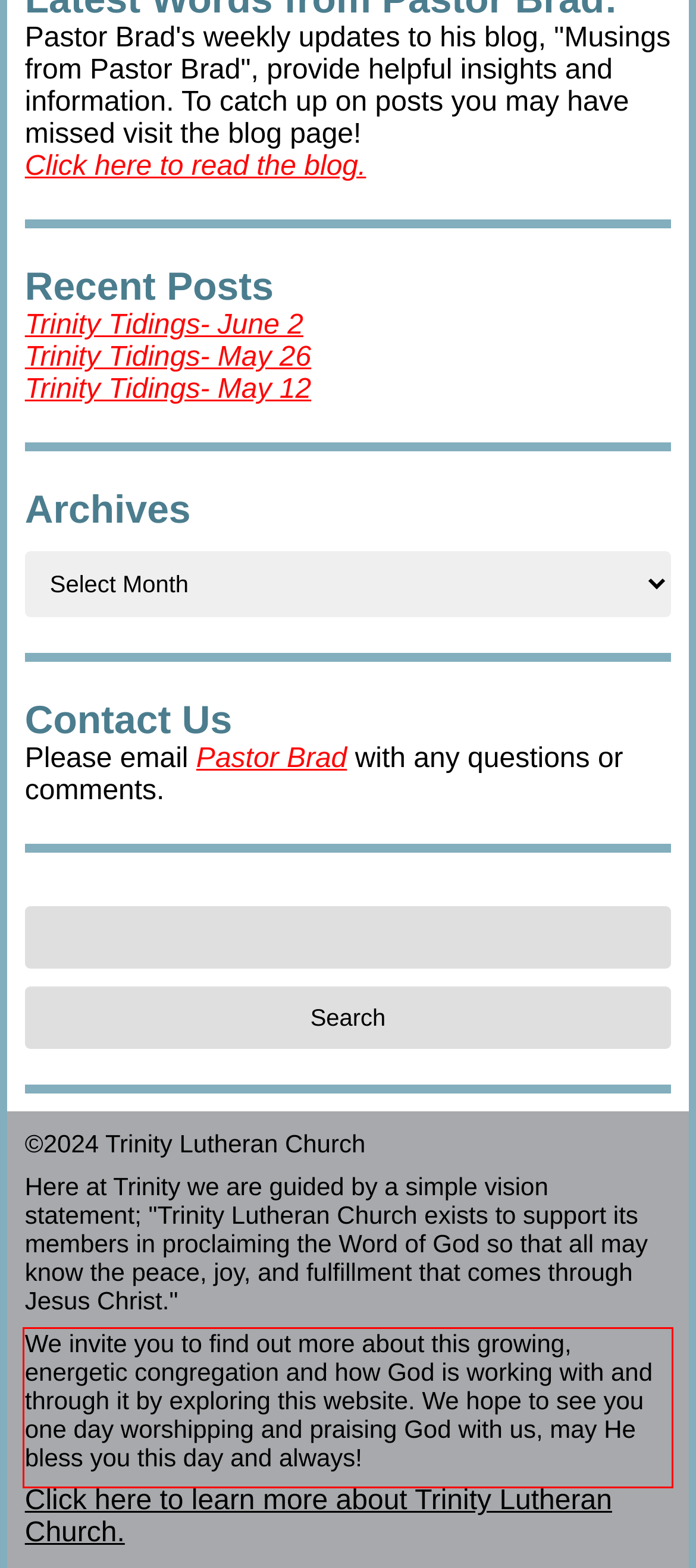Examine the webpage screenshot and use OCR to obtain the text inside the red bounding box.

We invite you to find out more about this growing, energetic congregation and how God is working with and through it by exploring this website. We hope to see you one day worshipping and praising God with us, may He bless you this day and always!